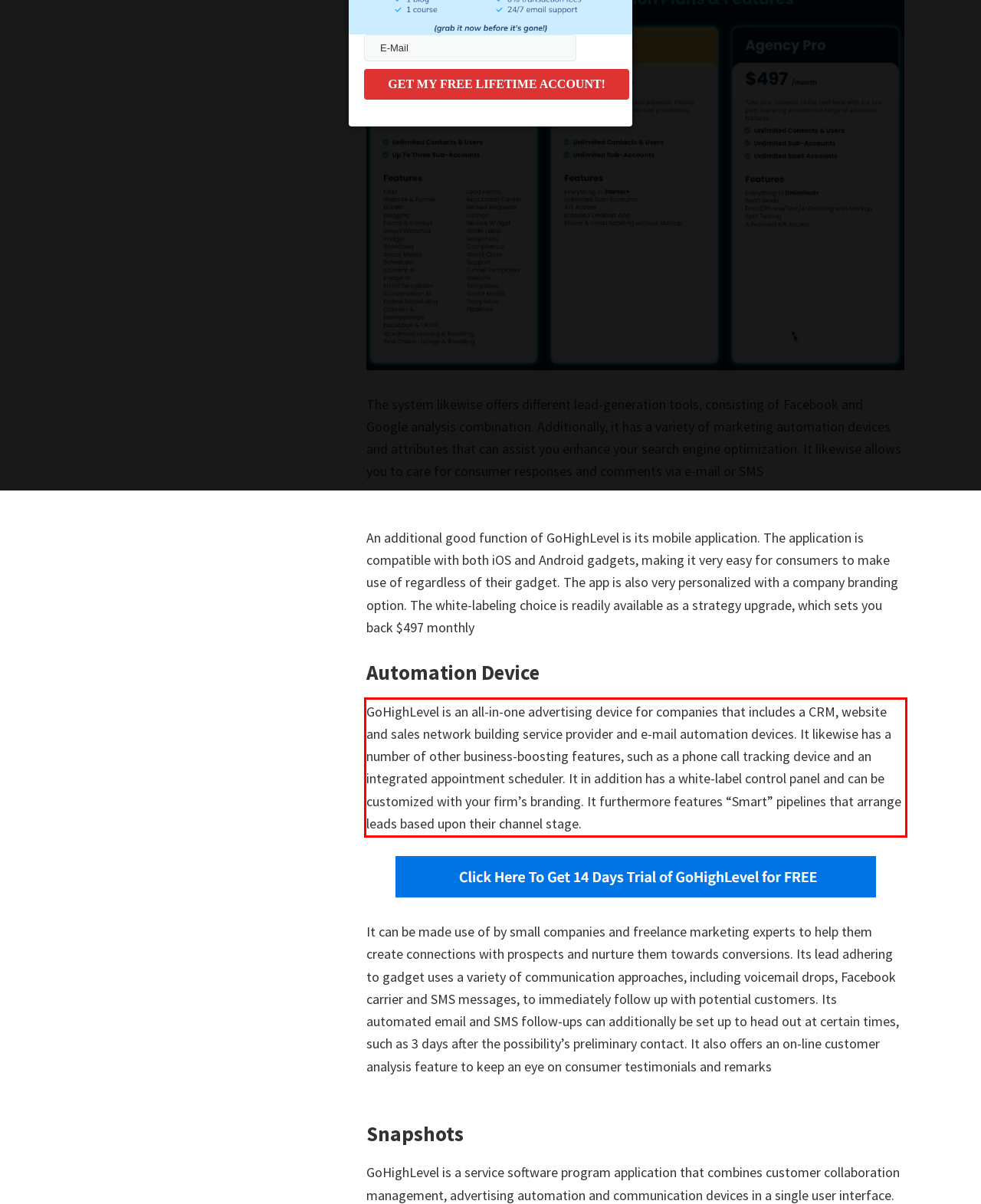Please identify and extract the text from the UI element that is surrounded by a red bounding box in the provided webpage screenshot.

GoHighLevel is an all-in-one advertising device for companies that includes a CRM, website and sales network building service provider and e-mail automation devices. It likewise has a number of other business-boosting features, such as a phone call tracking device and an integrated appointment scheduler. It in addition has a white-label control panel and can be customized with your firm’s branding. It furthermore features “Smart” pipelines that arrange leads based upon their channel stage.